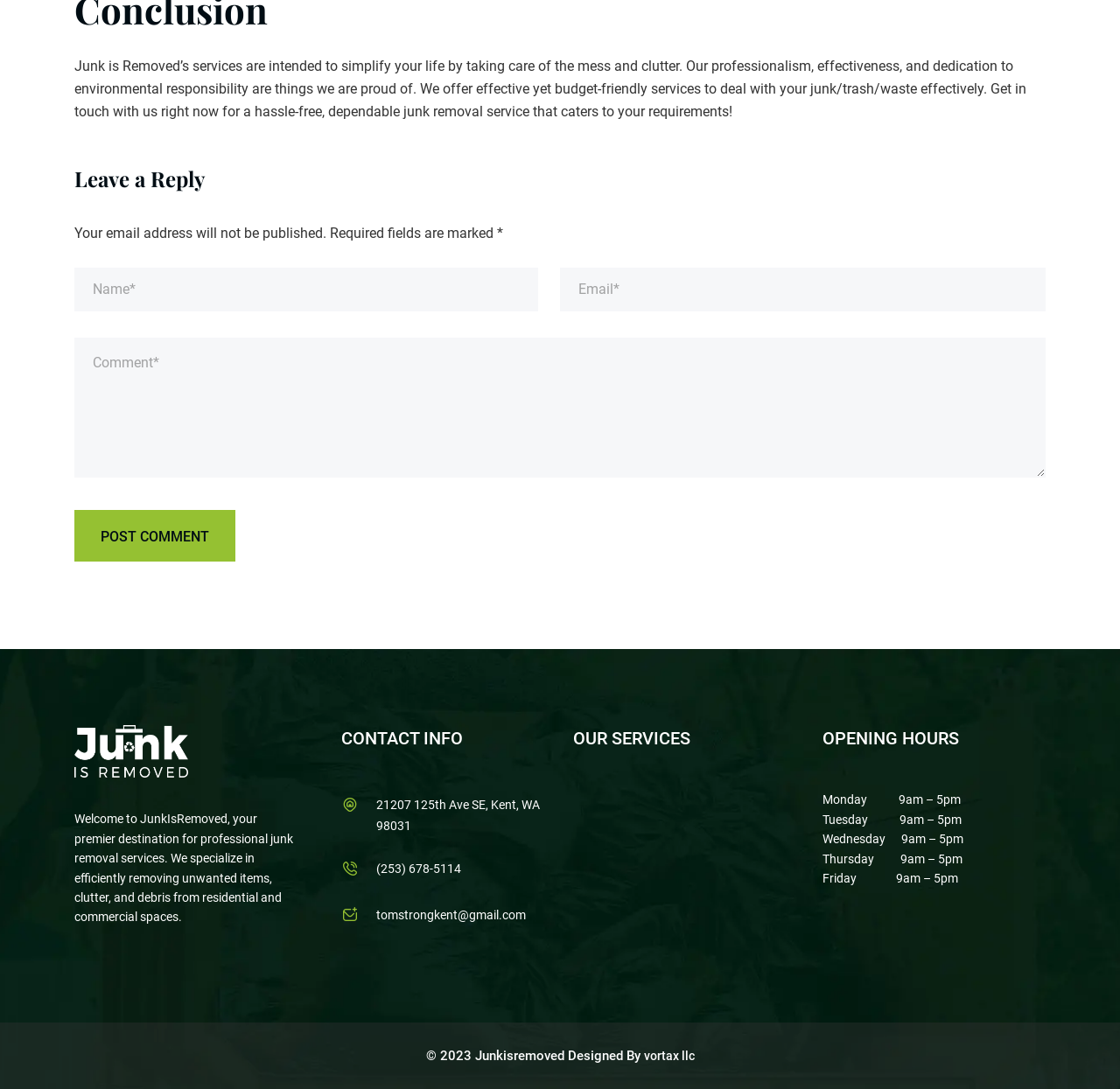What is the company's physical address?
Can you provide a detailed and comprehensive answer to the question?

I found the company's physical address by looking at the CONTACT INFO section, where it is listed as '21207 125th Ave SE, Kent, WA 98031'.